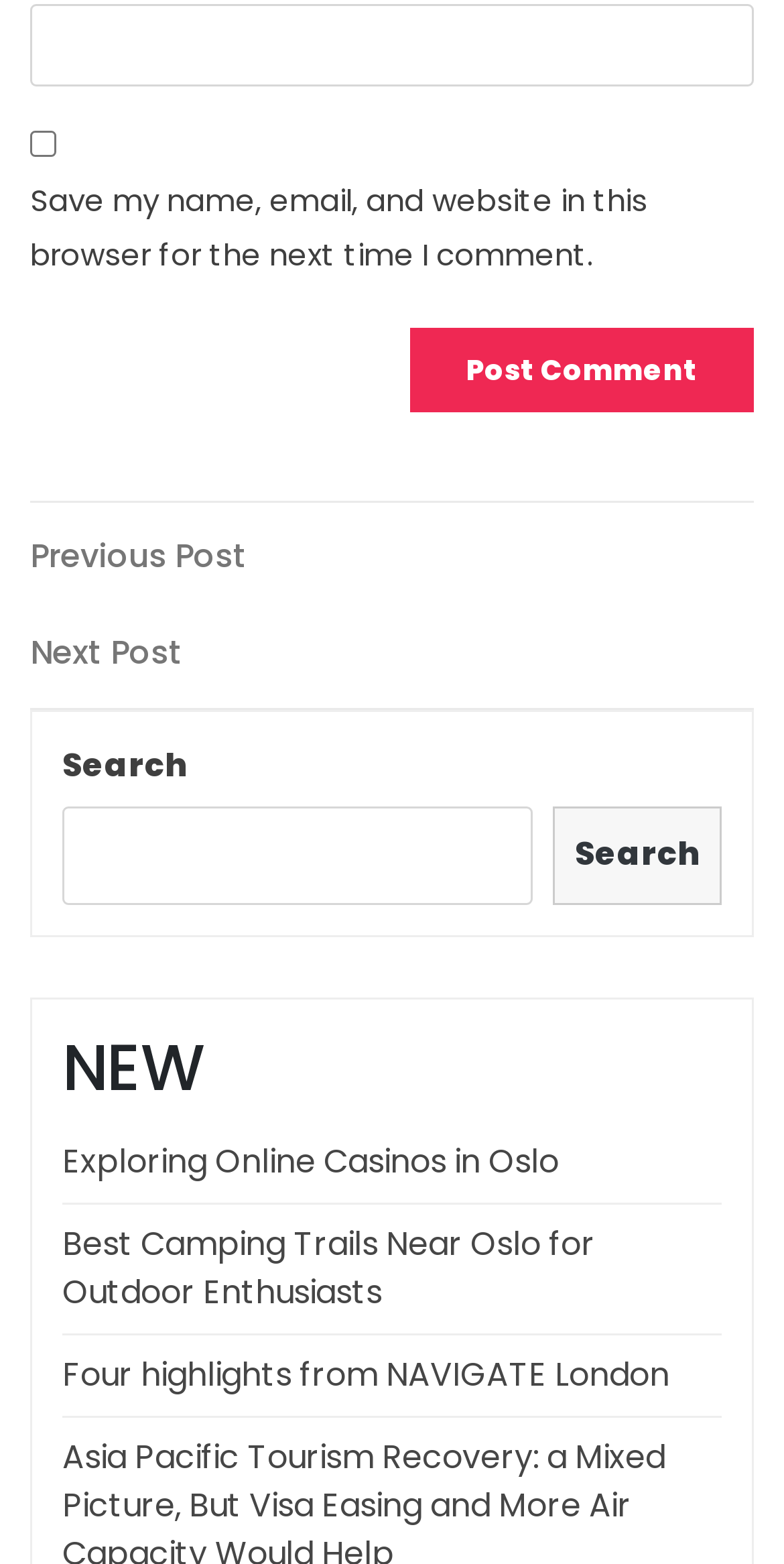Please find the bounding box coordinates in the format (top-left x, top-left y, bottom-right x, bottom-right y) for the given element description. Ensure the coordinates are floating point numbers between 0 and 1. Description: Previous PostPrevious Post

[0.038, 0.341, 0.962, 0.372]